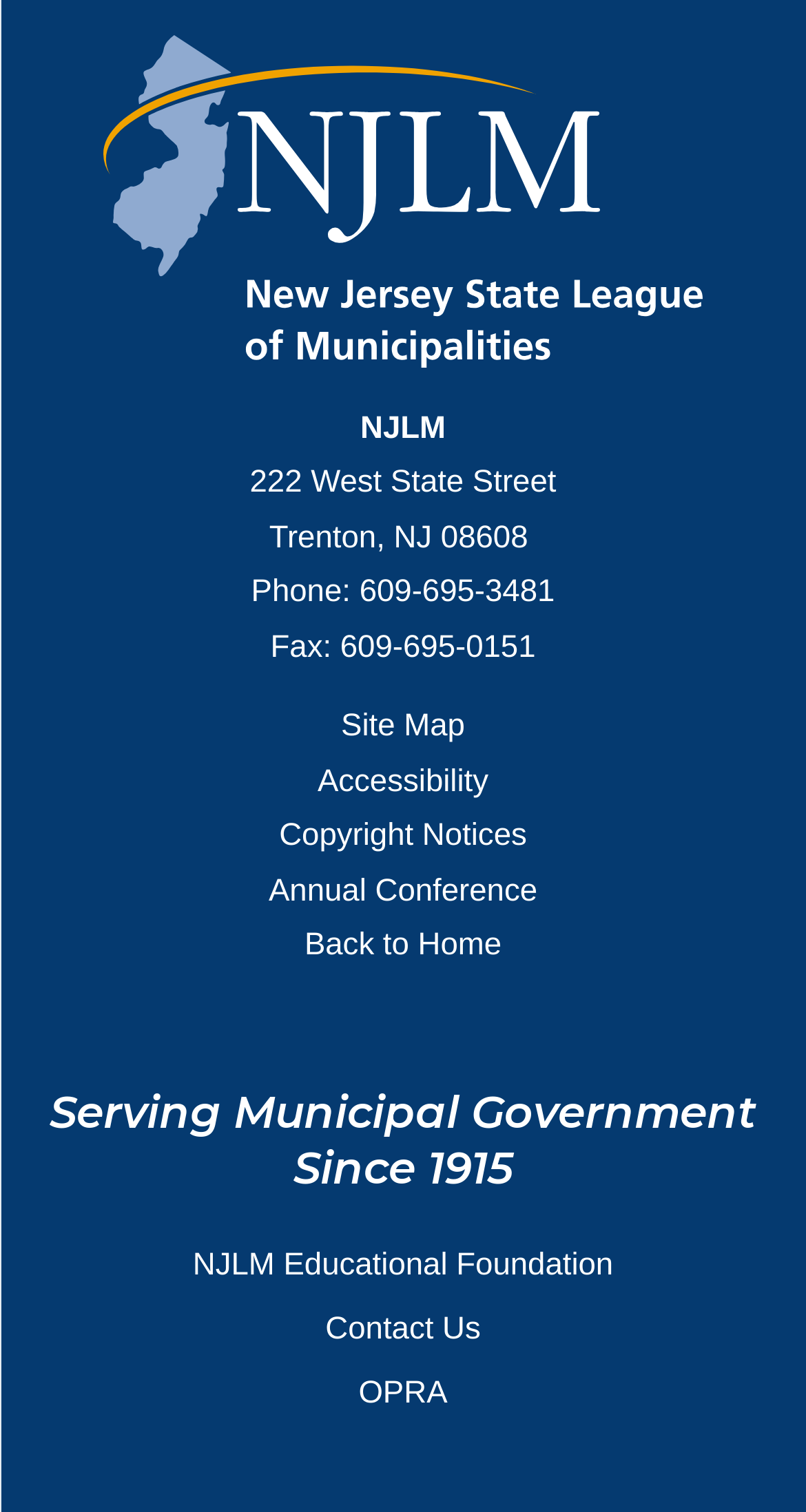Mark the bounding box of the element that matches the following description: "Serving Municipal Government Since 1915".

[0.062, 0.671, 0.938, 0.743]